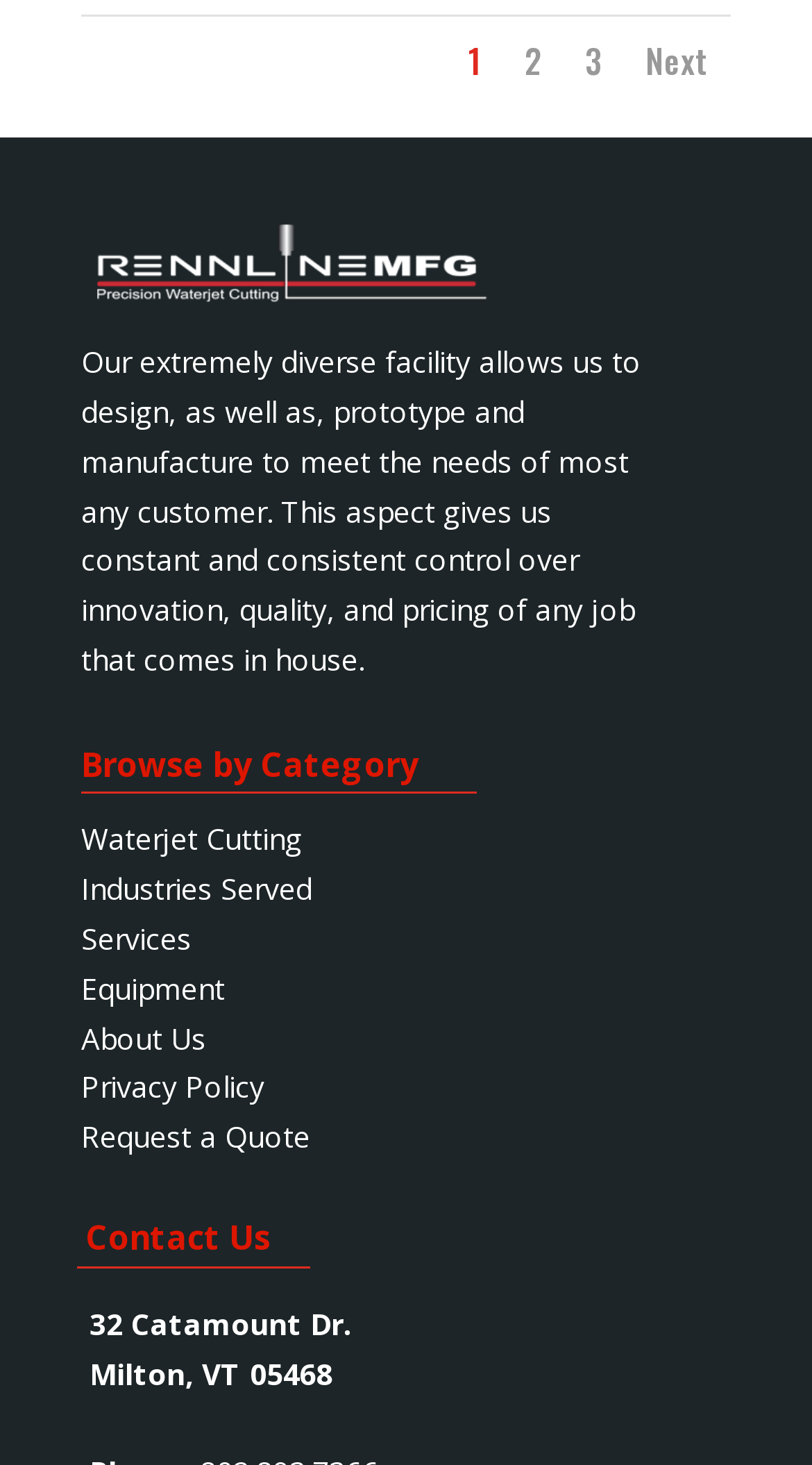What is the company's address?
Look at the image and provide a short answer using one word or a phrase.

32 Catamount Dr., Milton, VT 05468